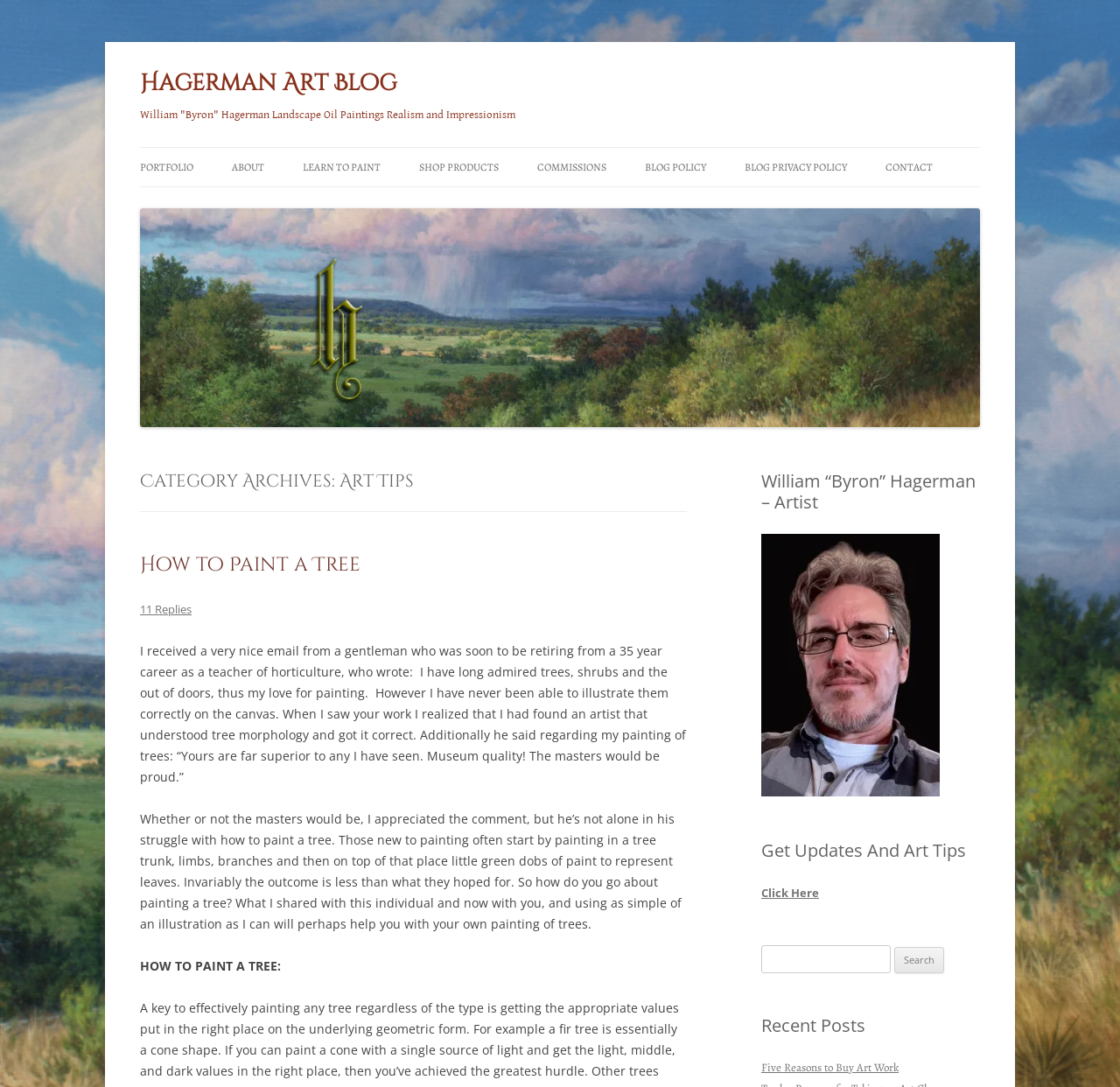Provide a one-word or brief phrase answer to the question:
What is the name of the artist?

William 'Byron' Hagerman